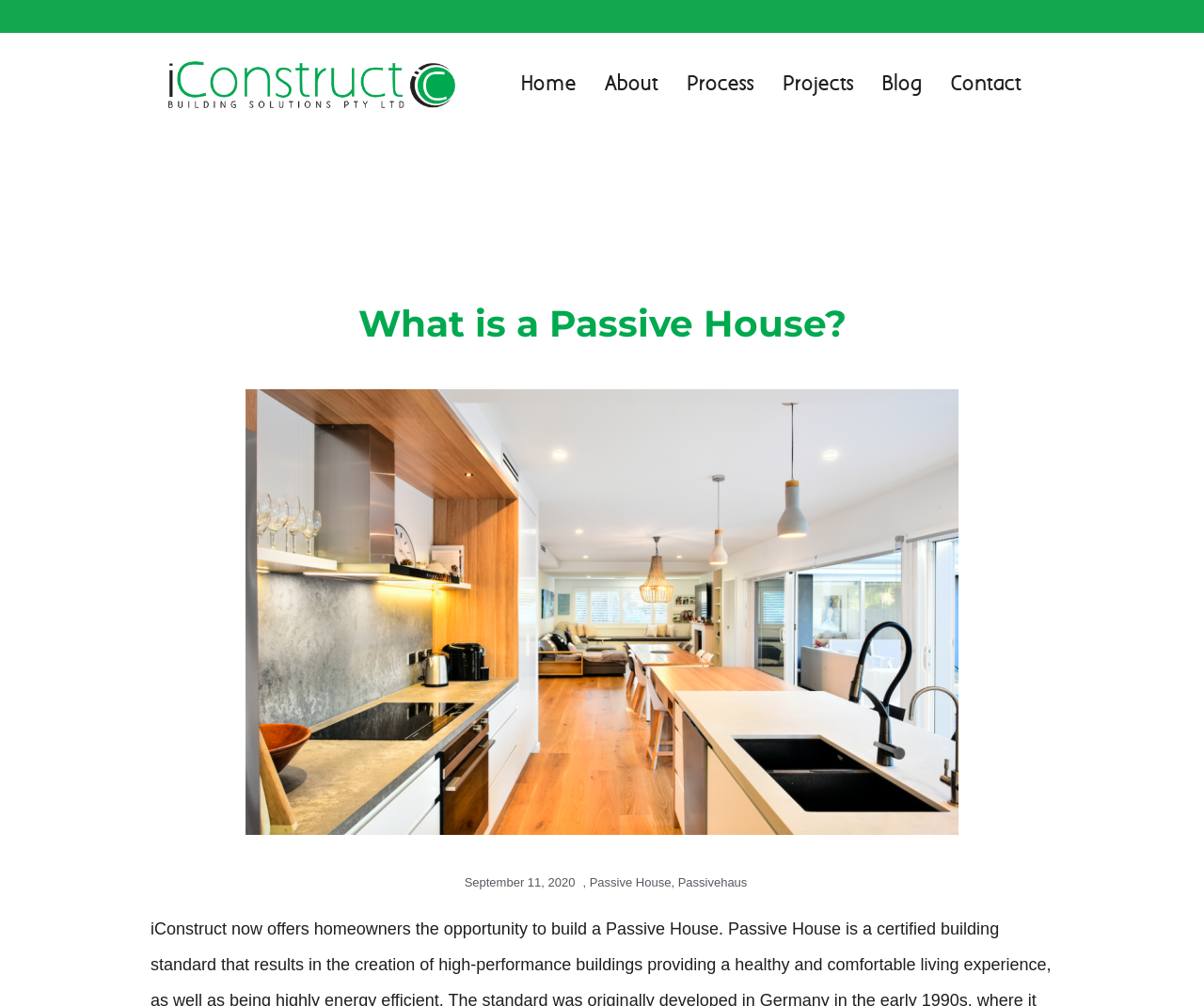Determine the coordinates of the bounding box that should be clicked to complete the instruction: "view projects". The coordinates should be represented by four float numbers between 0 and 1: [left, top, right, bottom].

[0.638, 0.063, 0.721, 0.106]